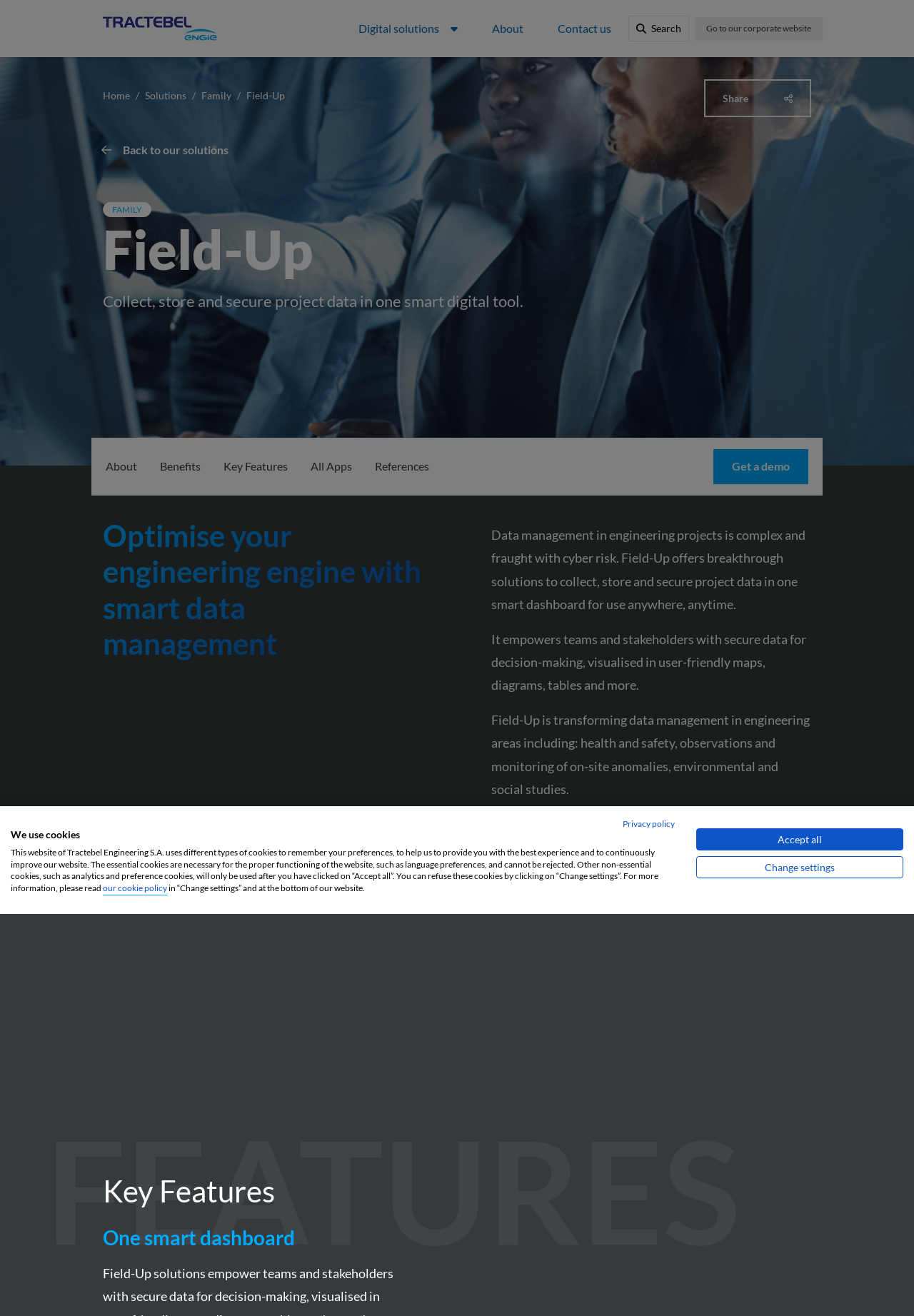Answer this question using a single word or a brief phrase:
What are the key features of Field-Up?

One smart dashboard